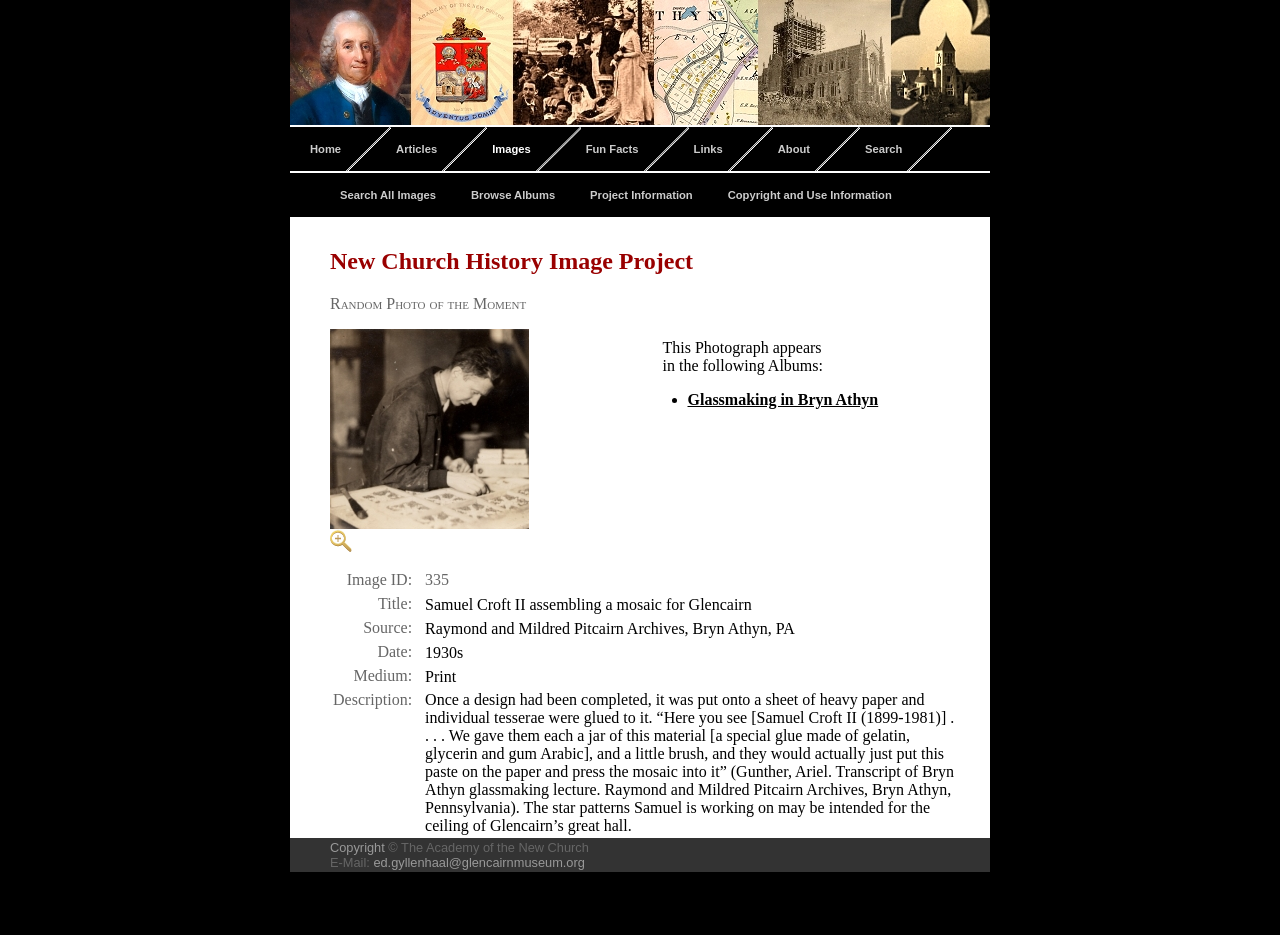What is the medium of the photograph?
Answer the question with detailed information derived from the image.

I found the answer by looking at the table cell element with the text 'Medium:' and its corresponding cell with the text 'Print', which indicates that it is the medium of the photograph.